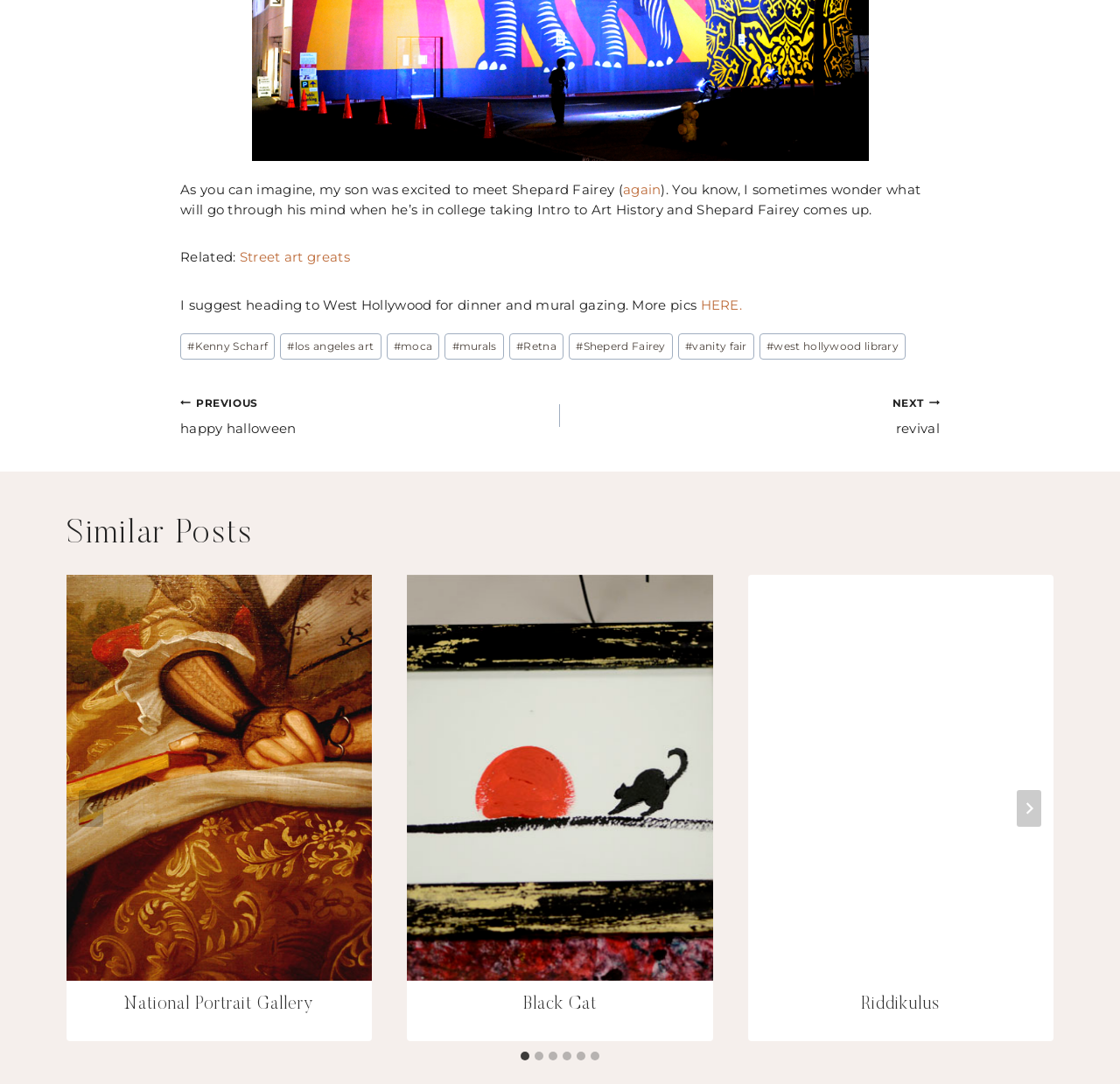Determine the bounding box coordinates of the section I need to click to execute the following instruction: "Select the next slide". Provide the coordinates as four float numbers between 0 and 1, i.e., [left, top, right, bottom].

[0.908, 0.729, 0.93, 0.762]